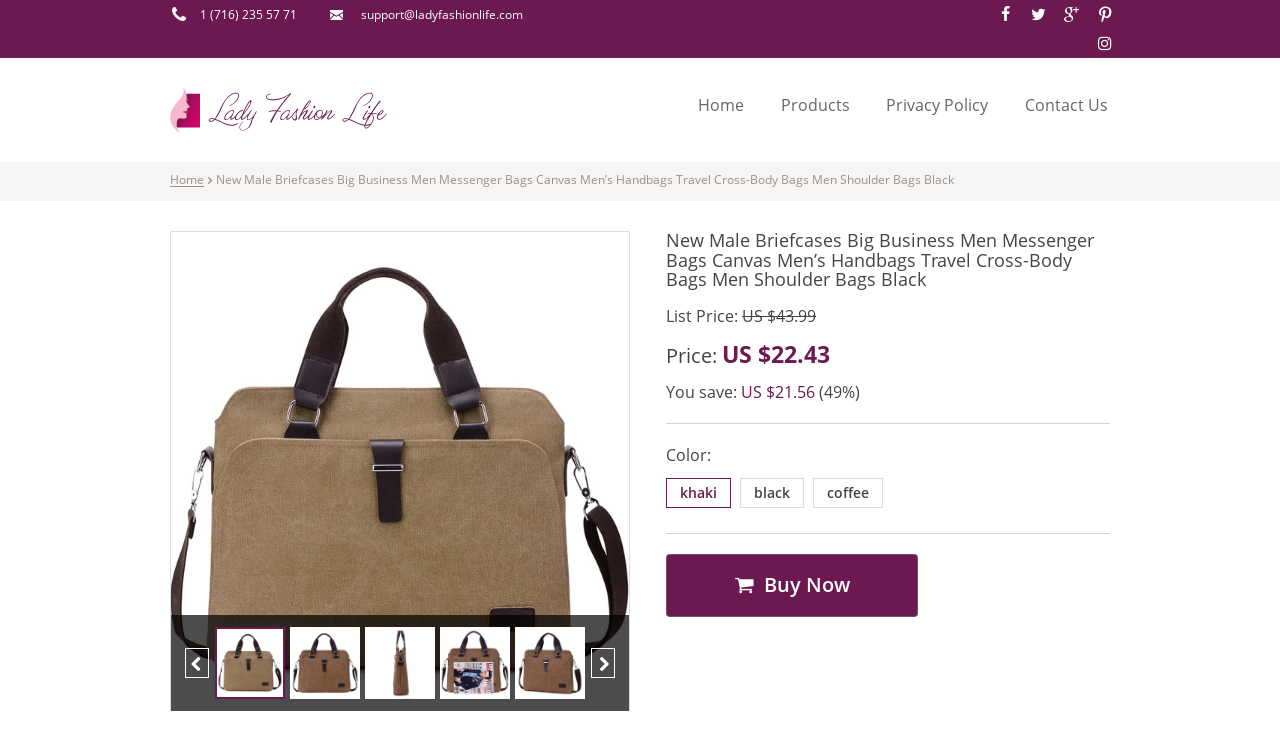Based on the provided description, "Buy now", find the bounding box of the corresponding UI element in the screenshot.

[0.52, 0.758, 0.717, 0.844]